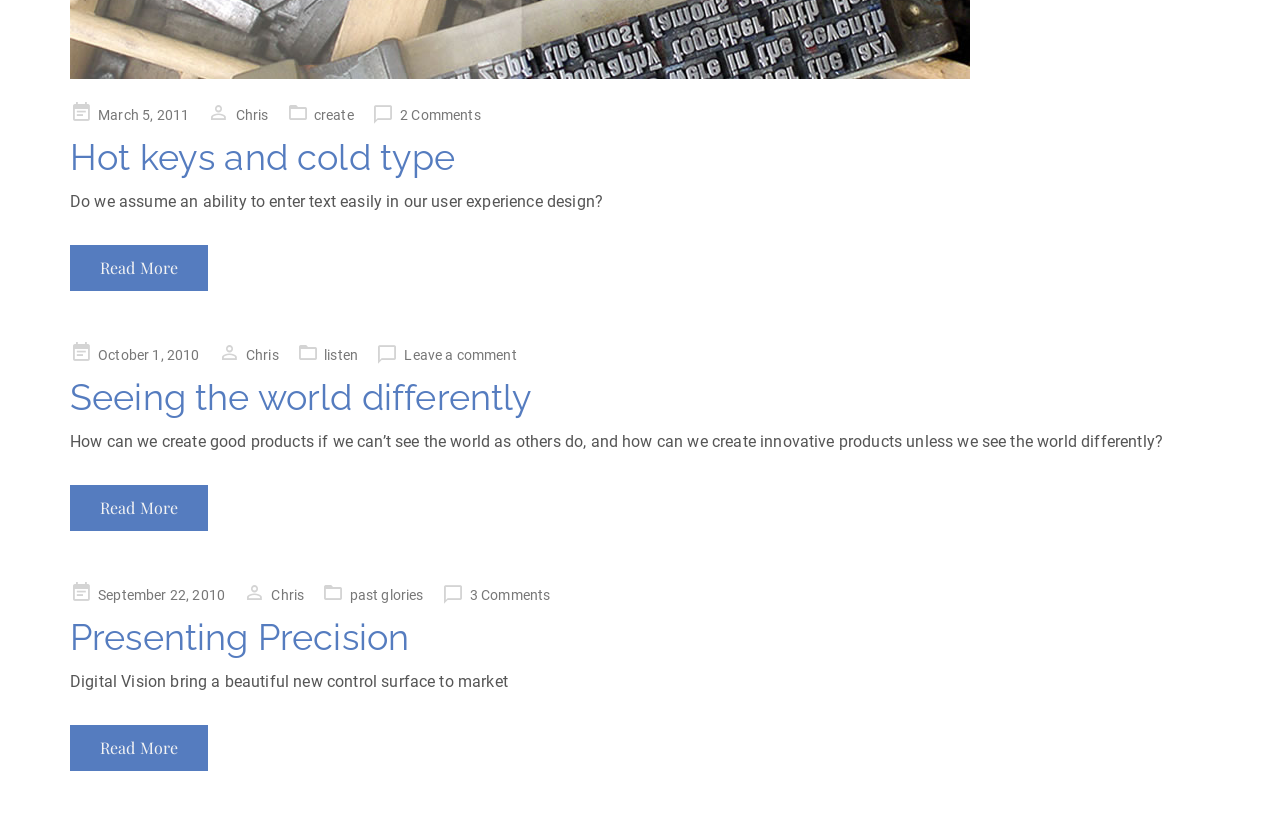What is the topic of the second article?
With the help of the image, please provide a detailed response to the question.

I found the topic by looking at the second article's heading, which includes a link with the text 'Seeing the world differently', and its description, which talks about creating good products and seeing the world differently.